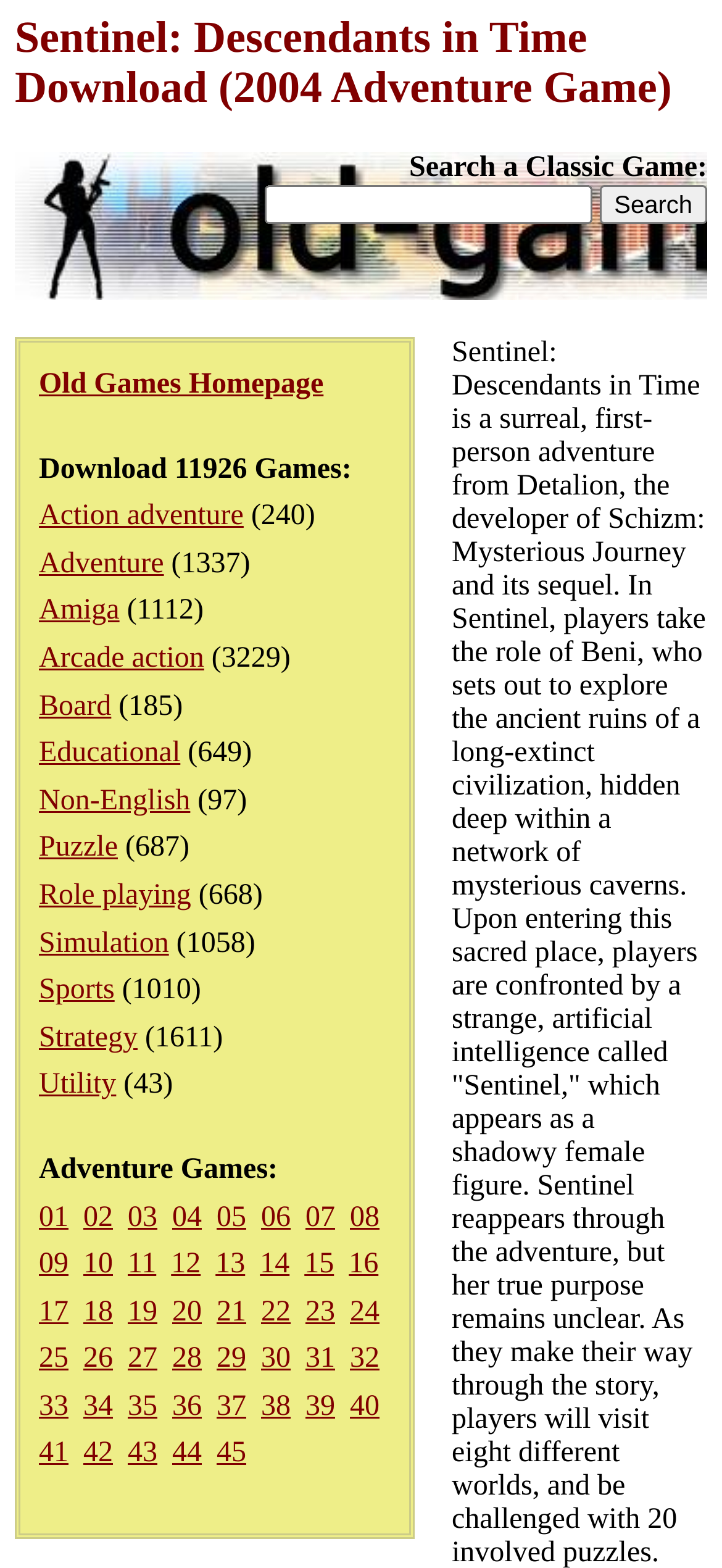Identify the main heading of the webpage and provide its text content.

Sentinel: Descendants in Time Download (2004 Adventure Game)